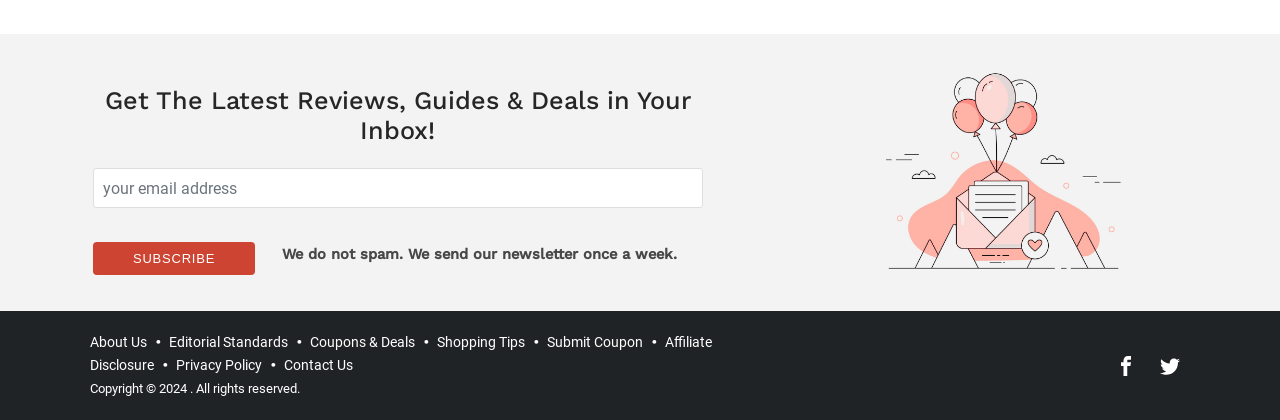What social media platforms are linked?
Use the image to answer the question with a single word or phrase.

Facebook and Twitter